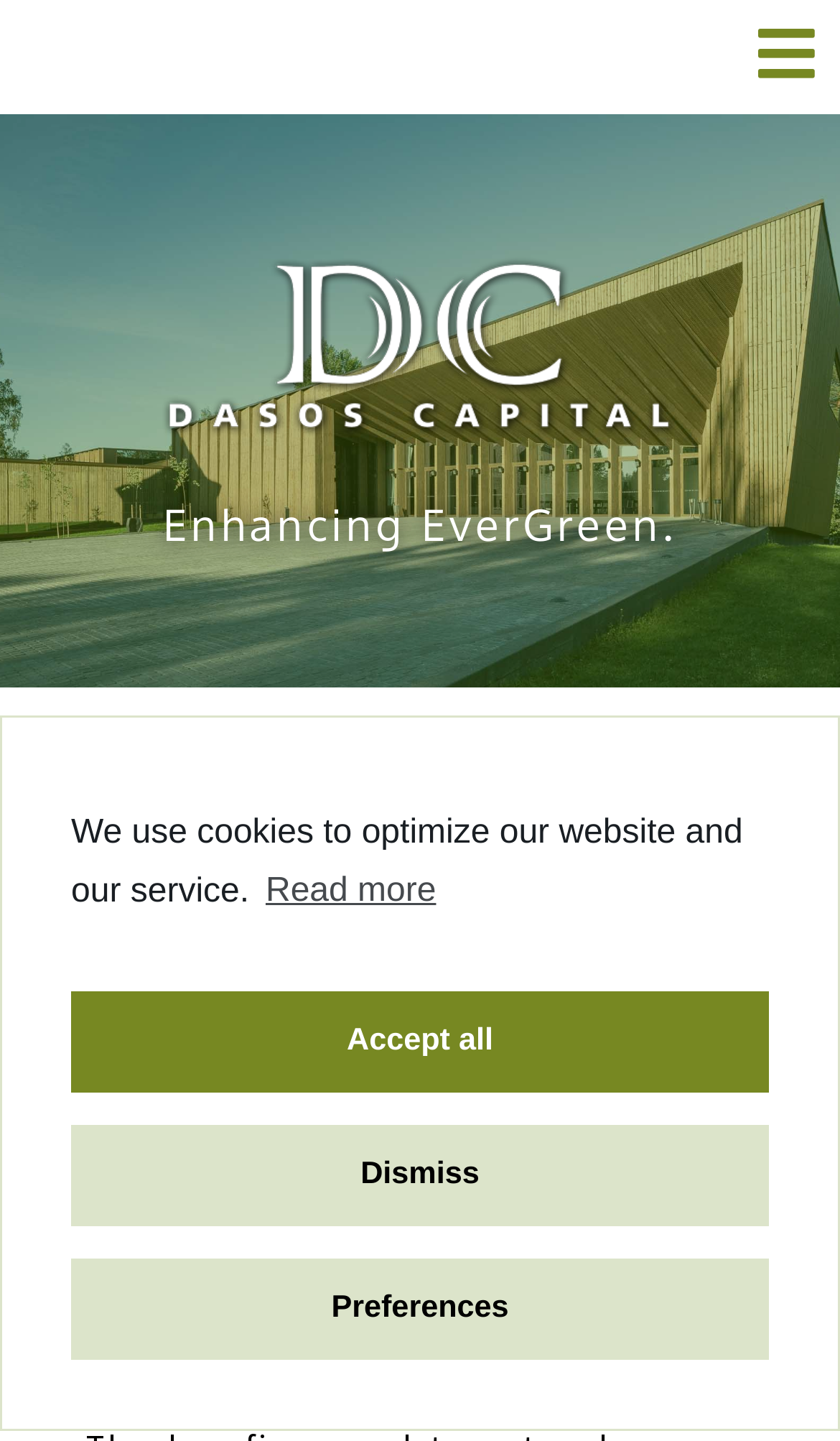Construct a thorough caption encompassing all aspects of the webpage.

The webpage is about wooden construction, specifically the growth of the European market for wood-based construction. At the top of the page, there is a horizontal navigation bar with three links, one on the left and two on the right. Below the navigation bar, there is a prominent heading "Enhancing EverGreen." followed by a subheading "Wooden Construction". 

On the top-right corner of the page, there is a cookie consent dialog box with a message "We use cookies to optimize our website and our service." accompanied by three buttons: "Accept all", "Dismiss", and "Preferences". The dialog box also has a "Read more" link. 

The main content of the page is a paragraph of text that describes the growth of the European market for wood-based construction, stating that it has been growing at an accelerating pace and is projected to exceed EUR 10 billion per year by 2030. This text is positioned below the headings and takes up most of the page's content area.